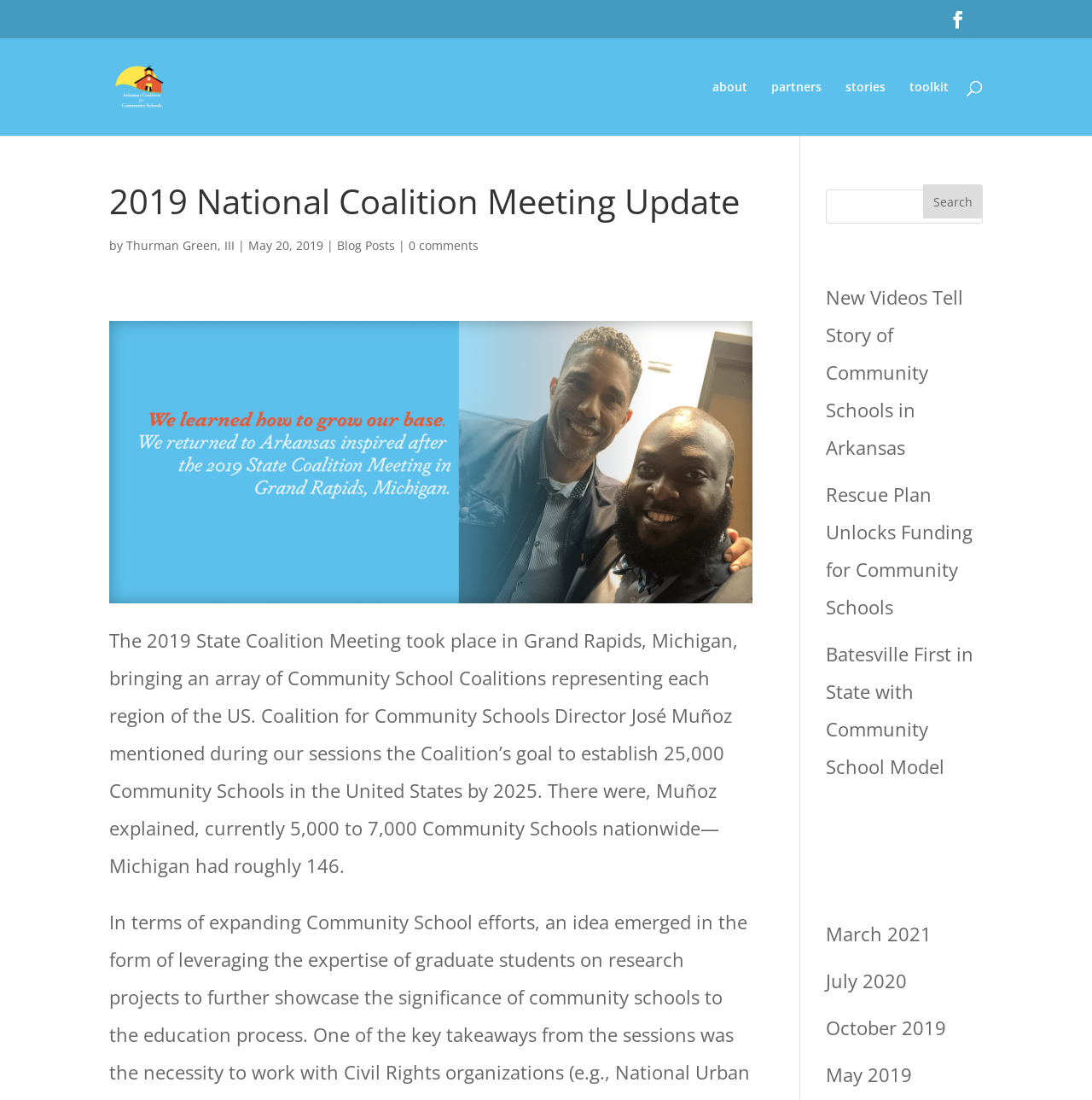What is the primary heading on this webpage?

2019 National Coalition Meeting Update